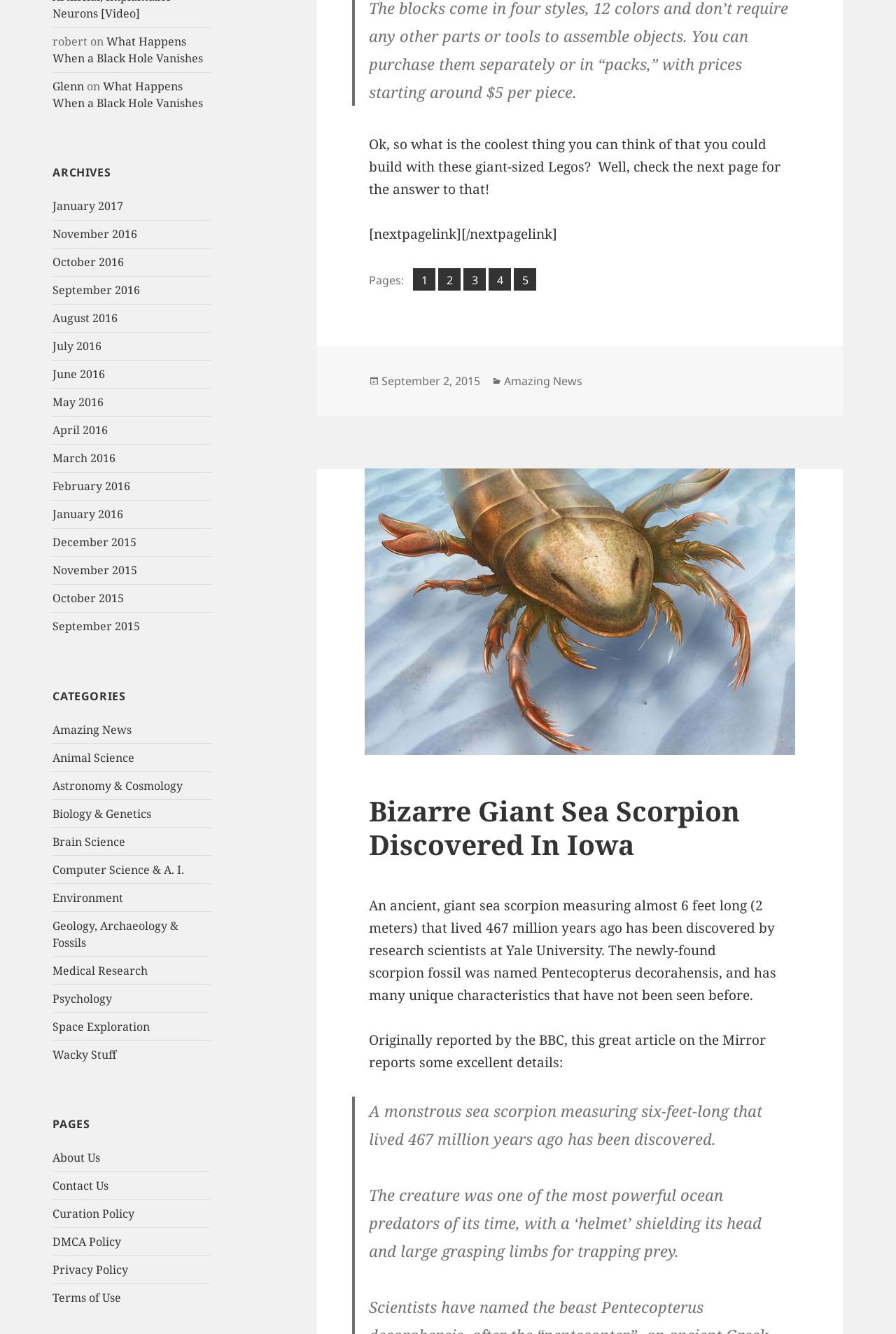Provide the bounding box coordinates of the HTML element described by the text: "Computer Science & A. I.". The coordinates should be in the format [left, top, right, bottom] with values between 0 and 1.

[0.059, 0.646, 0.206, 0.658]